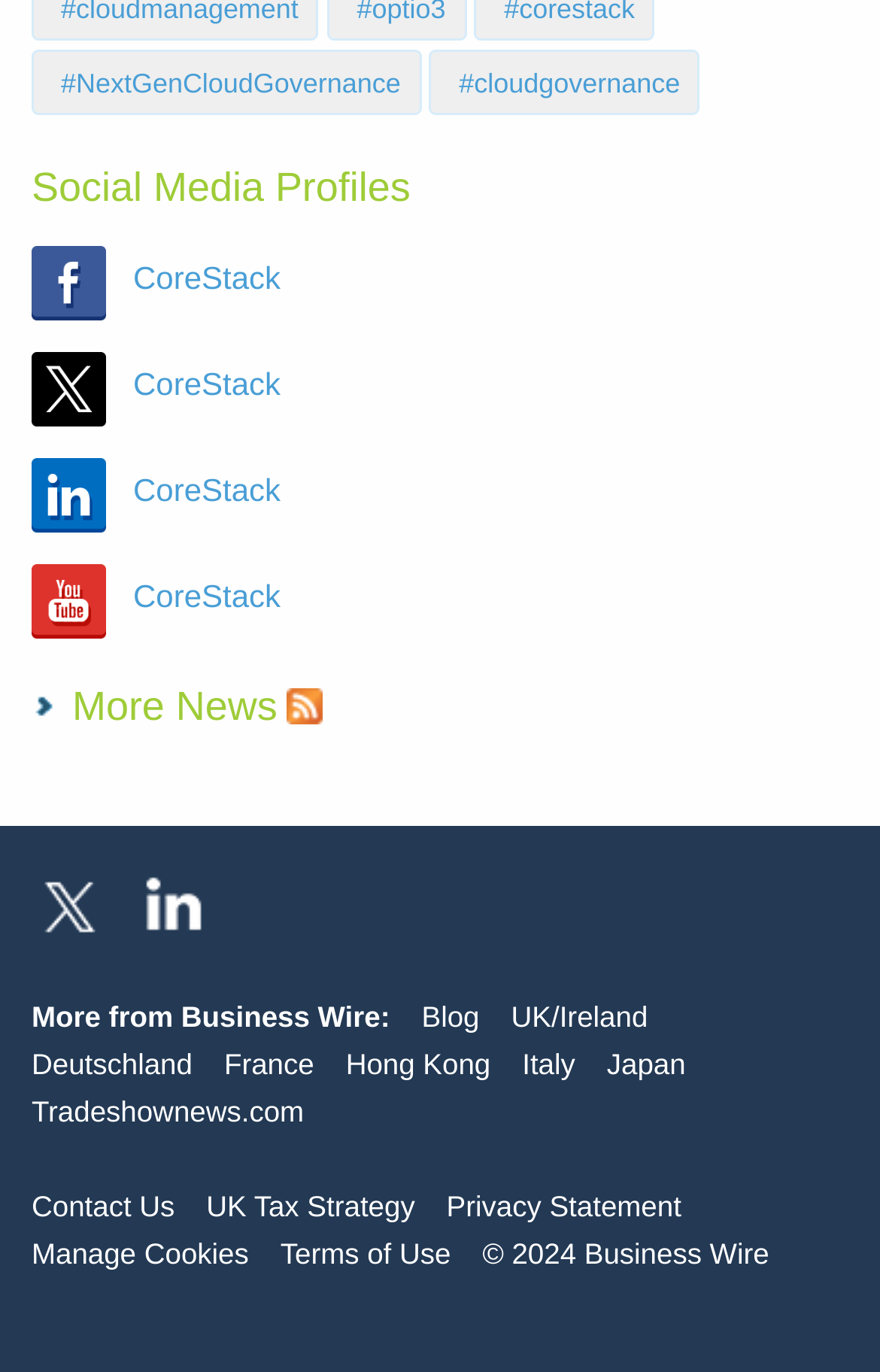Determine the bounding box coordinates of the clickable element to achieve the following action: 'Read more news from Business Wire'. Provide the coordinates as four float values between 0 and 1, formatted as [left, top, right, bottom].

[0.036, 0.724, 0.443, 0.758]